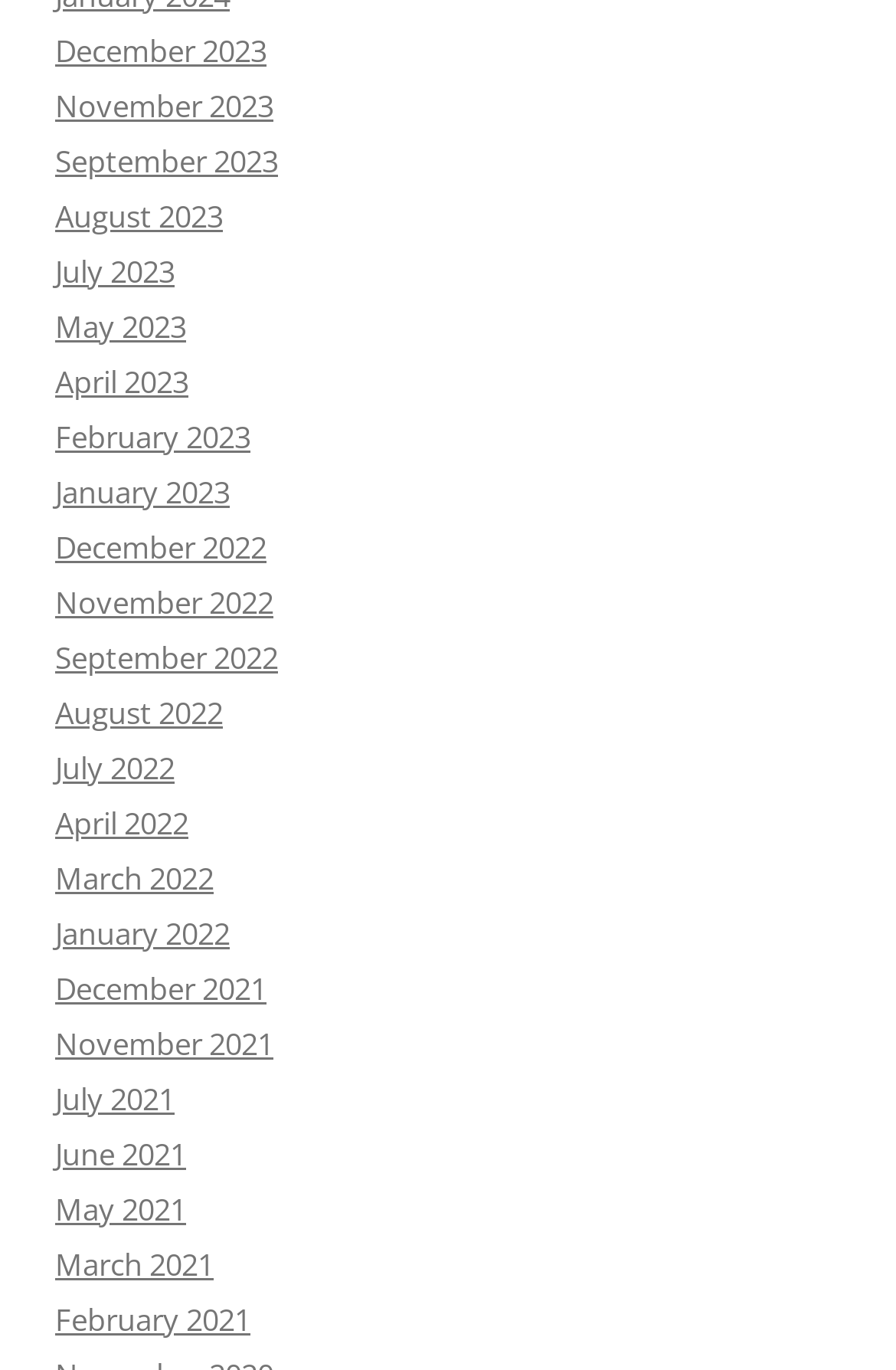How many links are there in total?
Provide a short answer using one word or a brief phrase based on the image.

24